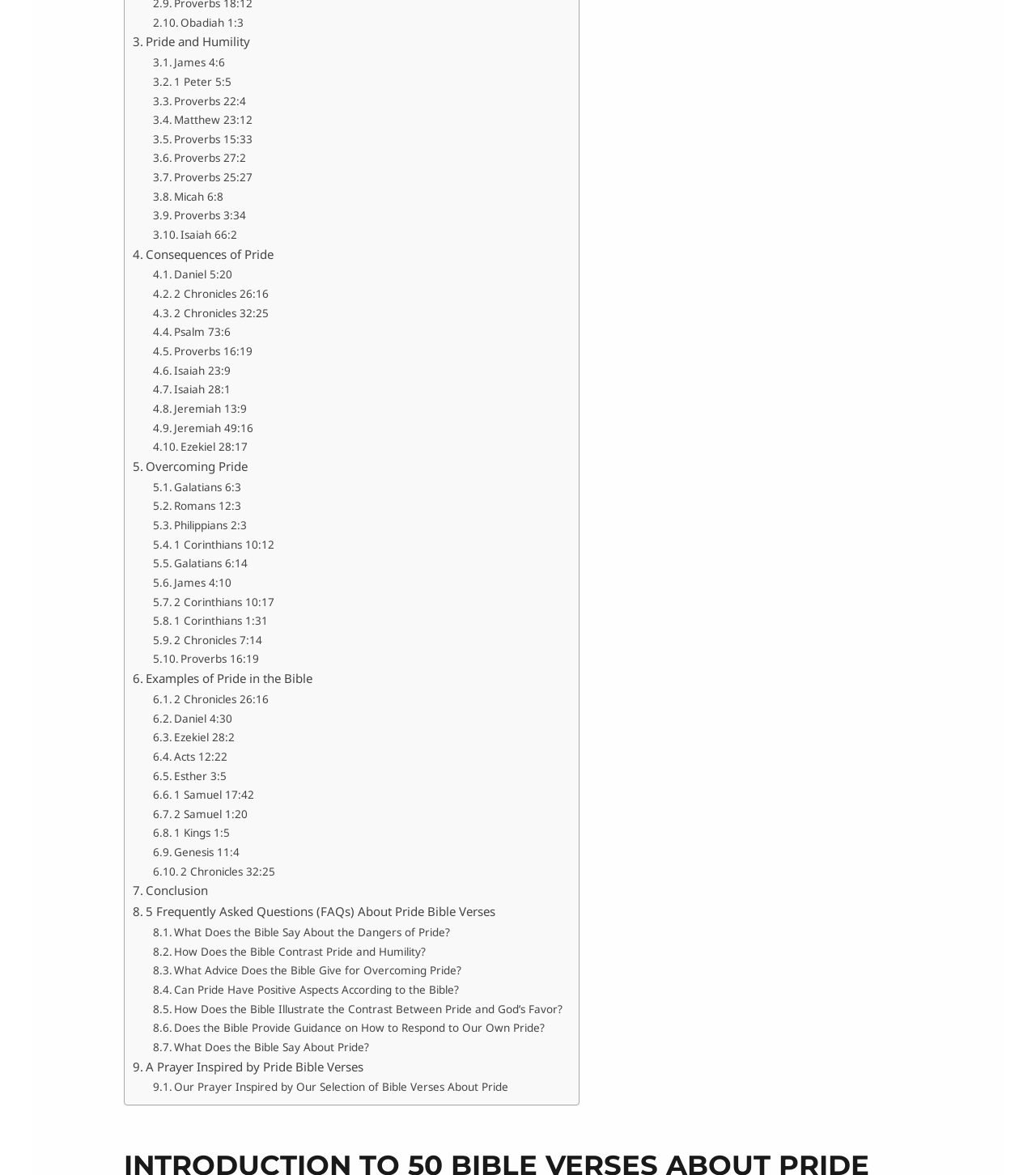Bounding box coordinates are given in the format (top-left x, top-left y, bottom-right x, bottom-right y). All values should be floating point numbers between 0 and 1. Provide the bounding box coordinate for the UI element described as: Daniel 4:30

[0.147, 0.592, 0.228, 0.608]